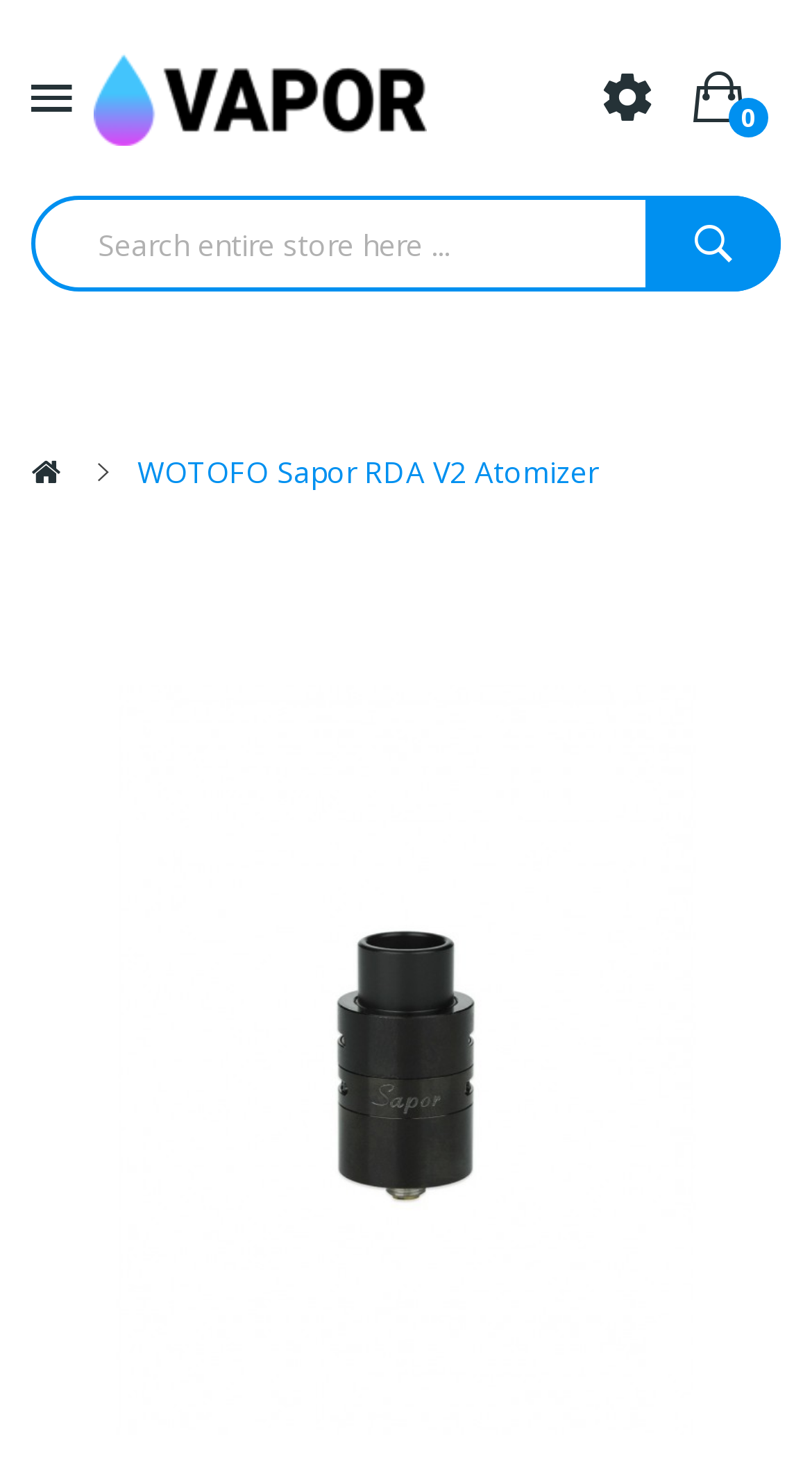Describe all the visual and textual components of the webpage comprehensively.

The webpage is about the WOTOFO Sapor RDA V2 Atomizer, a vape tank and atomizer product. At the top left, there is a link to the "Discount Vapor Store" accompanied by an image with the same name. On the top right, there are three buttons: a cart icon, a heart icon with a count of 0, and a search button. Next to the search button is a search textbox where users can input their queries.

Below the top section, there is a link with a star icon on the left, and a link to the product name "WOTOFO Sapor RDA V2 Atomizer" on the right. The product name is also displayed prominently in the middle of the page, accompanied by a large image of the product. The image takes up most of the page's width and is positioned near the bottom.